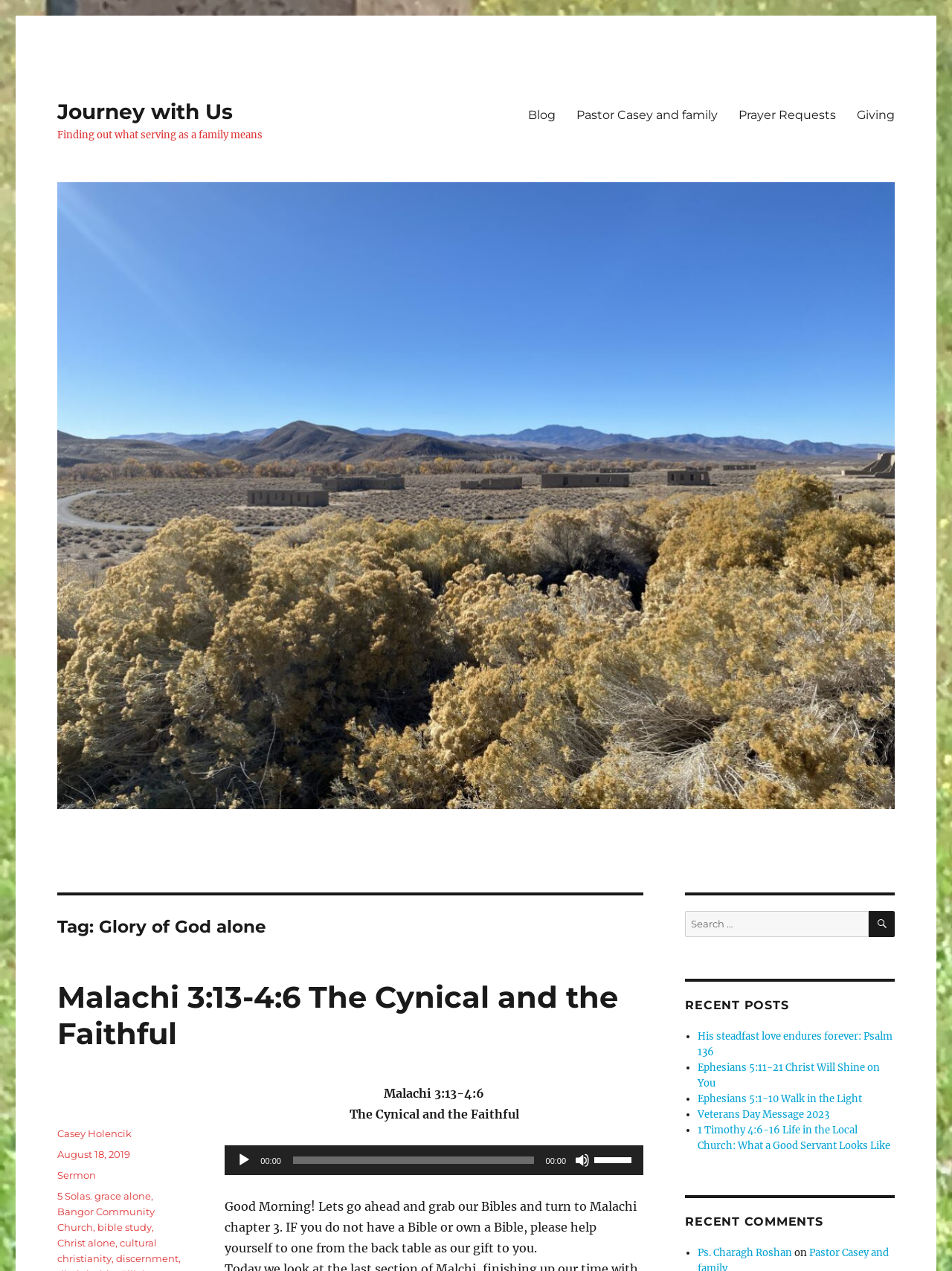Please answer the following question using a single word or phrase: 
What is the name of the pastor?

Casey Holencik